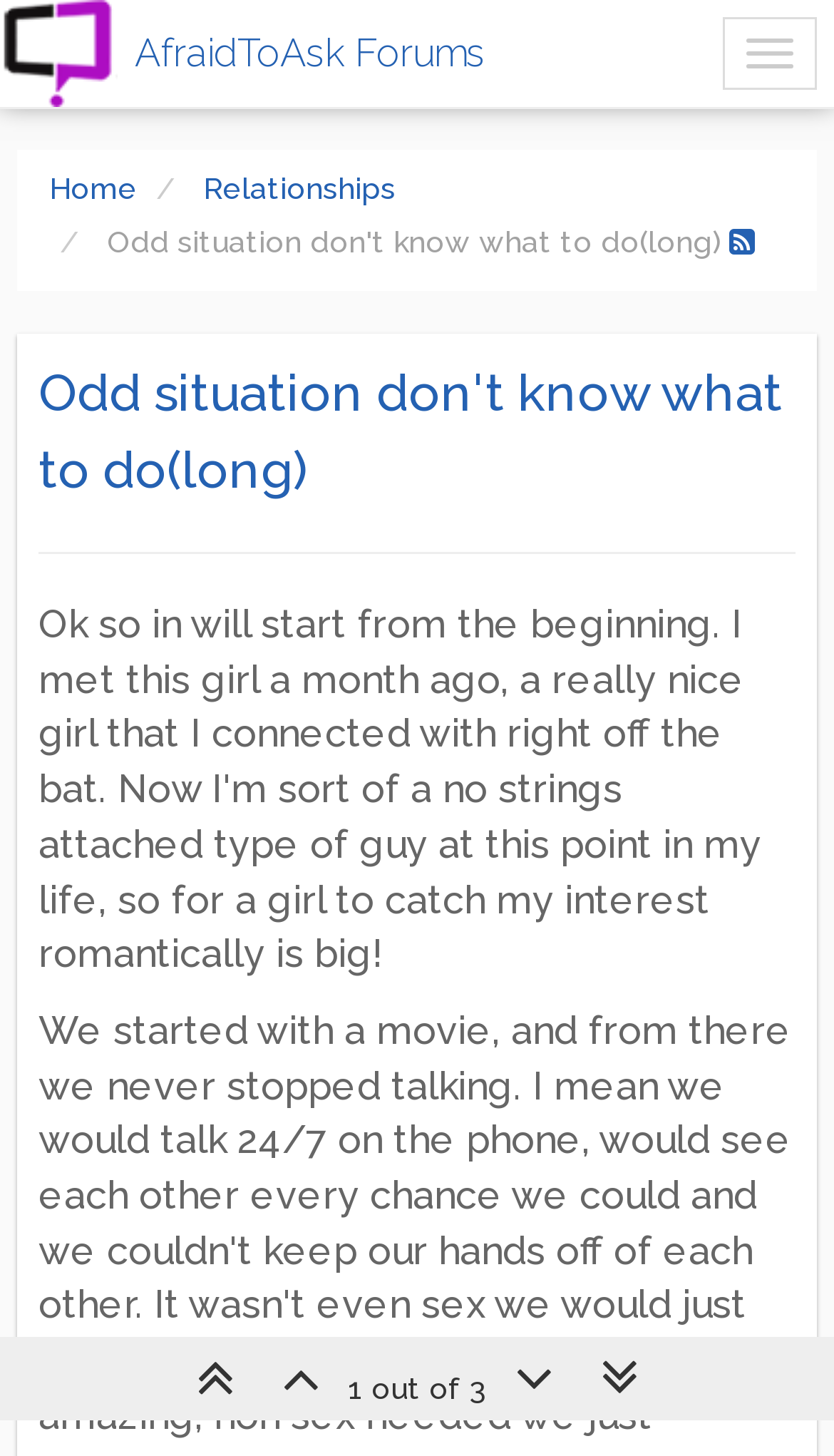Respond to the question below with a concise word or phrase:
What is the link to the left of the 'Relationships' link?

Home